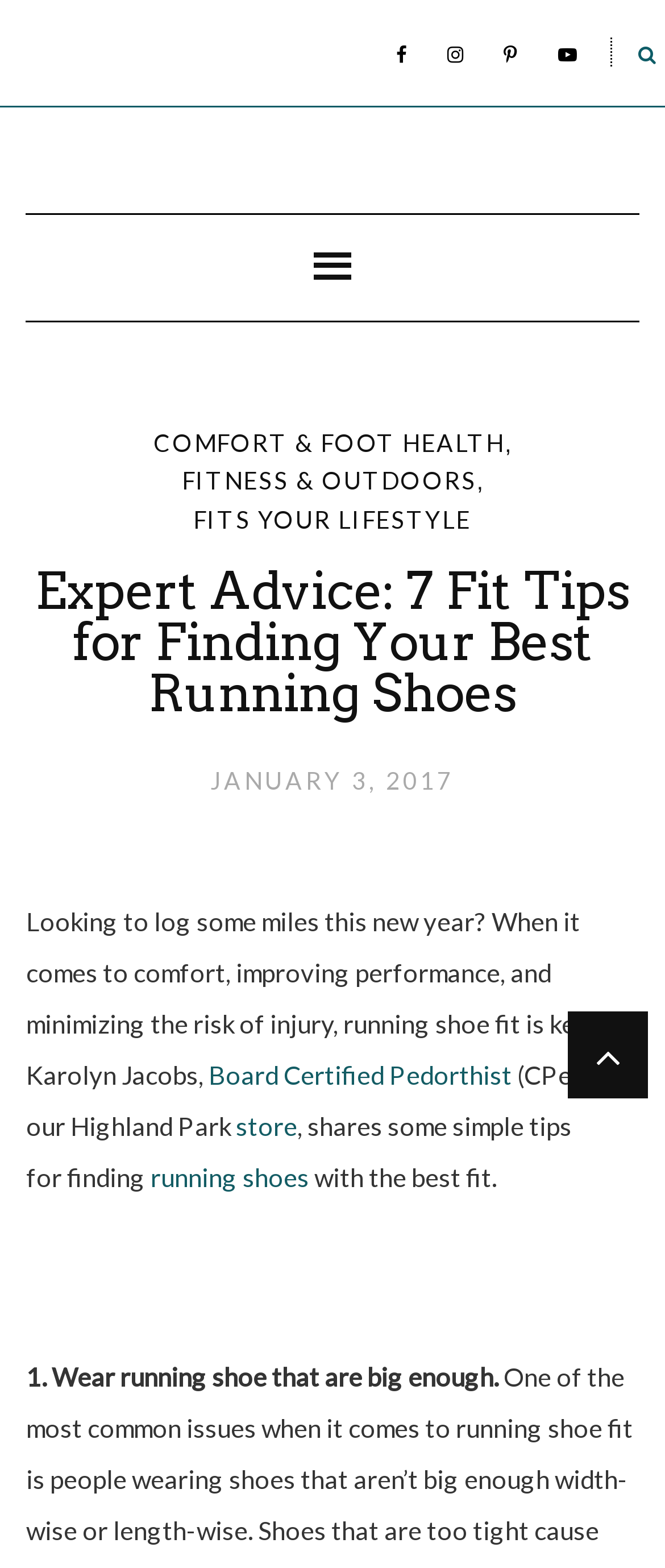What is the location of the store mentioned in the article?
Use the image to answer the question with a single word or phrase.

Highland Park